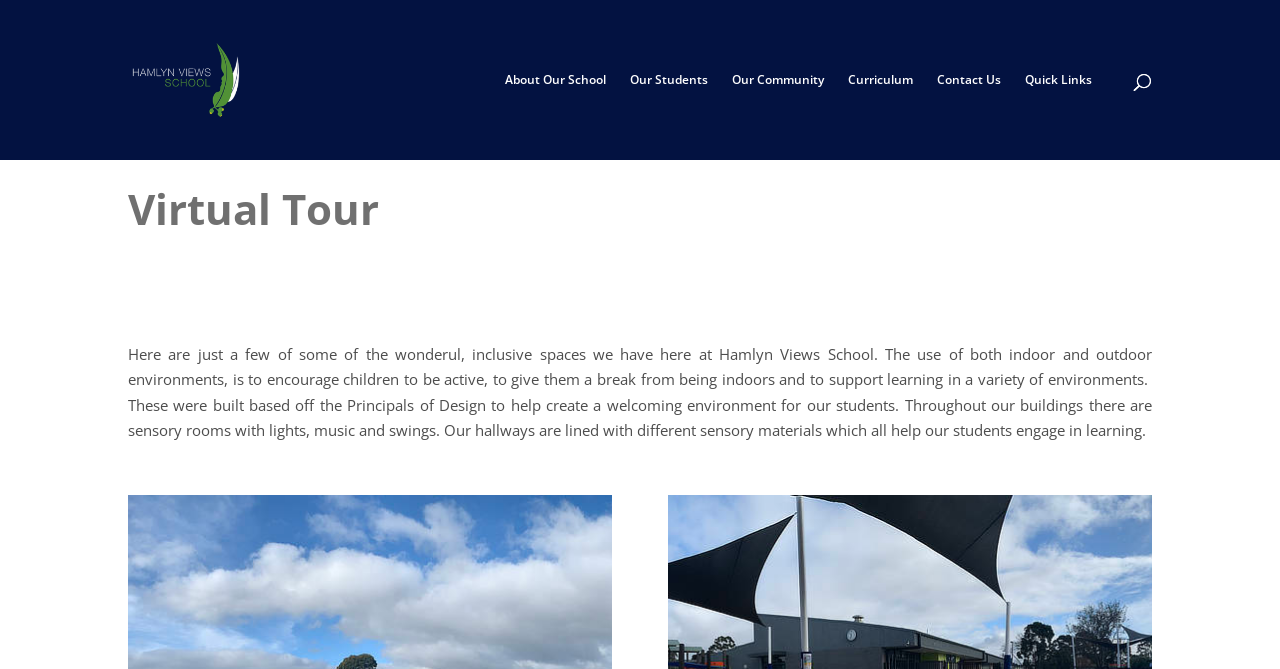Please find the bounding box for the UI component described as follows: "Curriculum".

[0.662, 0.111, 0.729, 0.154]